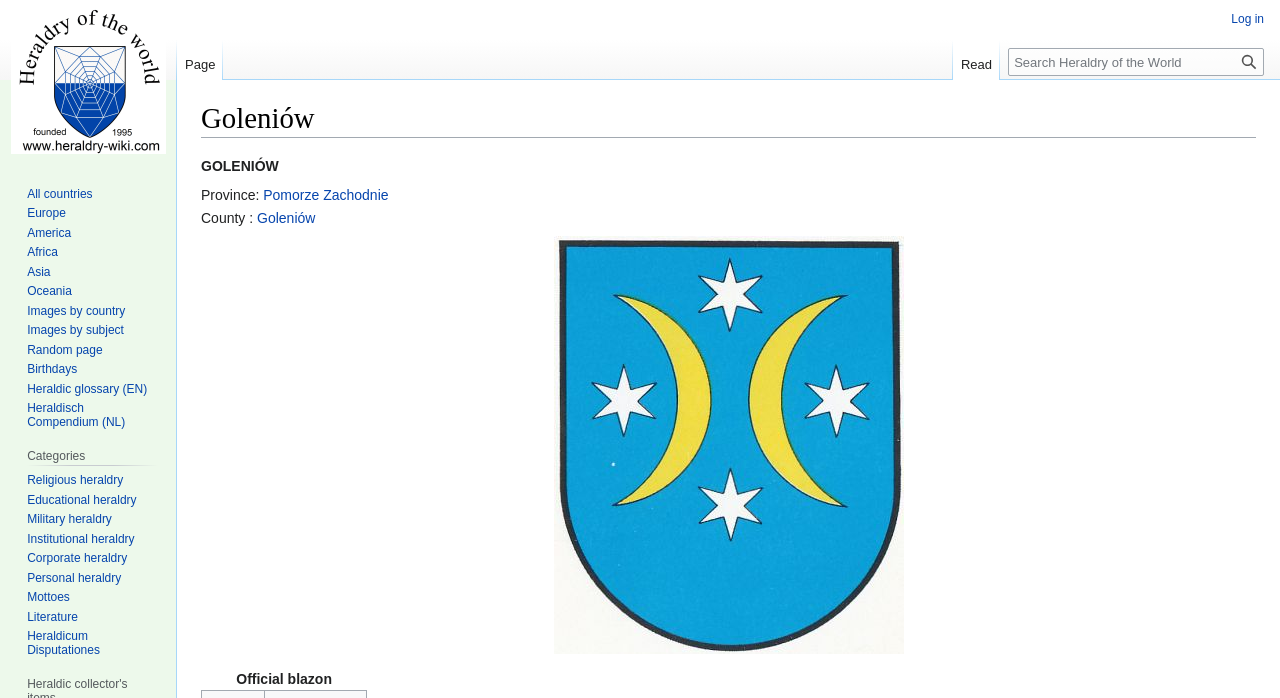Pinpoint the bounding box coordinates of the area that must be clicked to complete this instruction: "Search for something".

[0.788, 0.069, 0.988, 0.109]